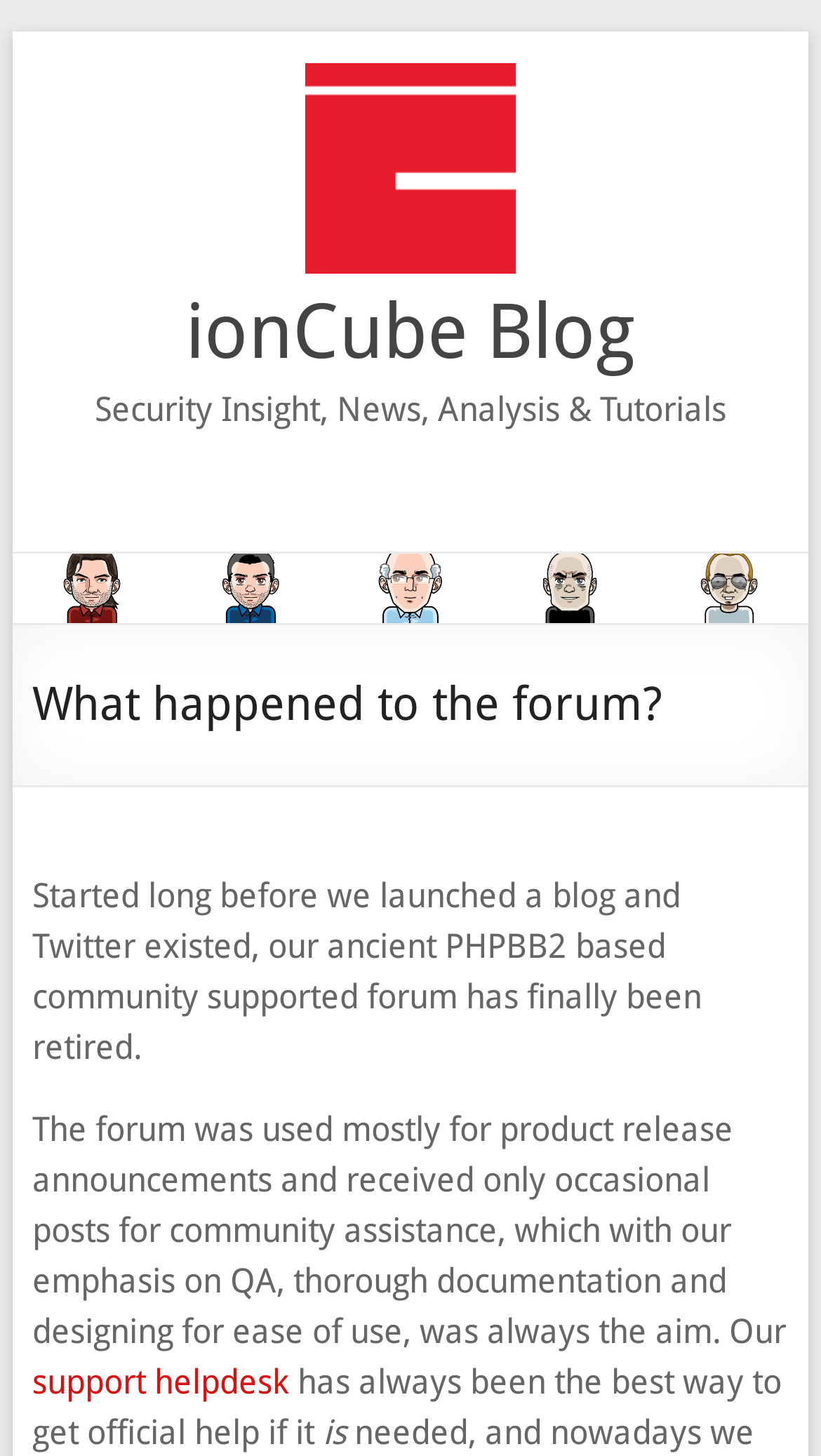Find the primary header on the webpage and provide its text.

What happened to the forum?